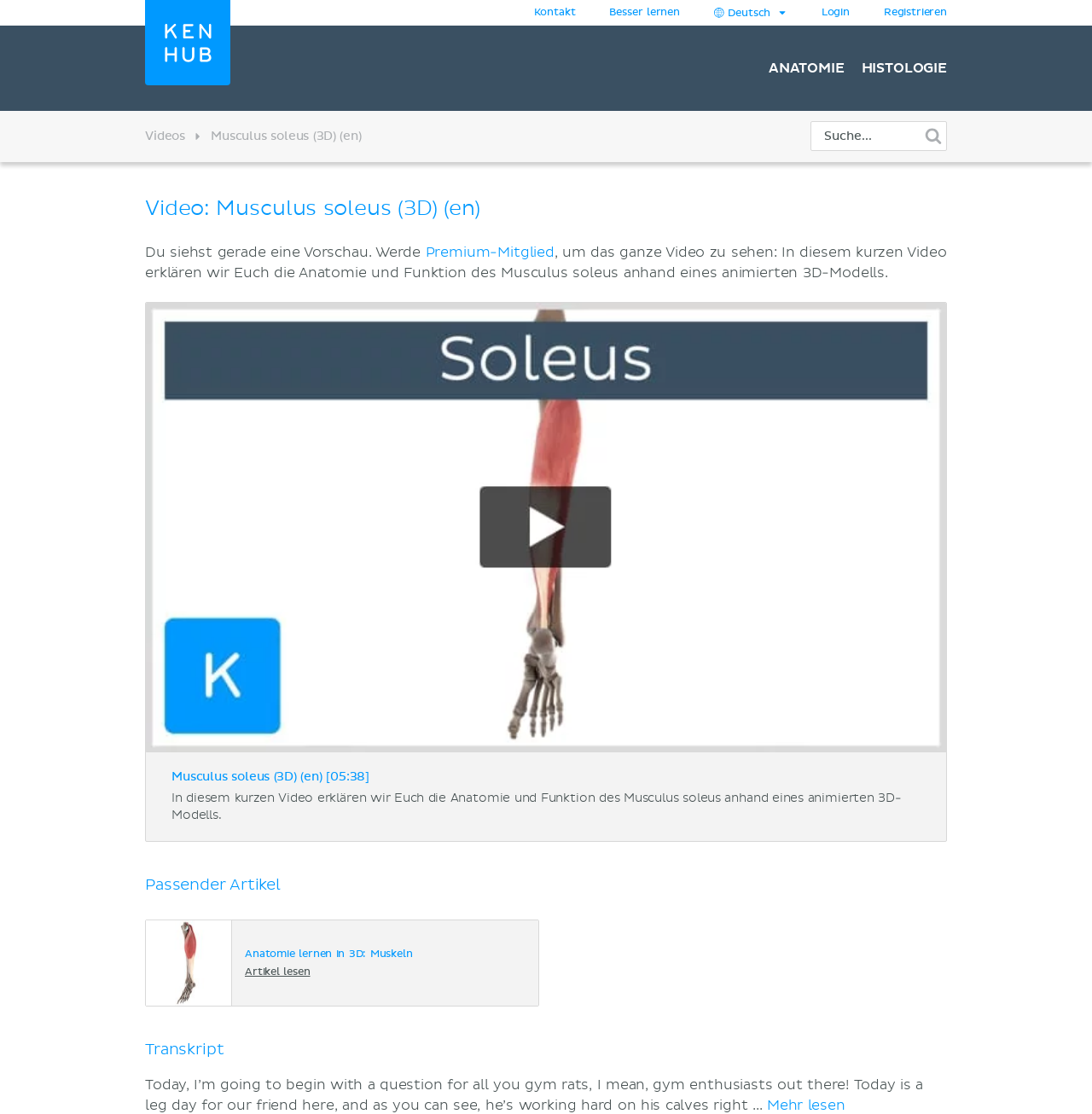Show the bounding box coordinates for the HTML element described as: "Besser lernen".

[0.546, 0.006, 0.634, 0.017]